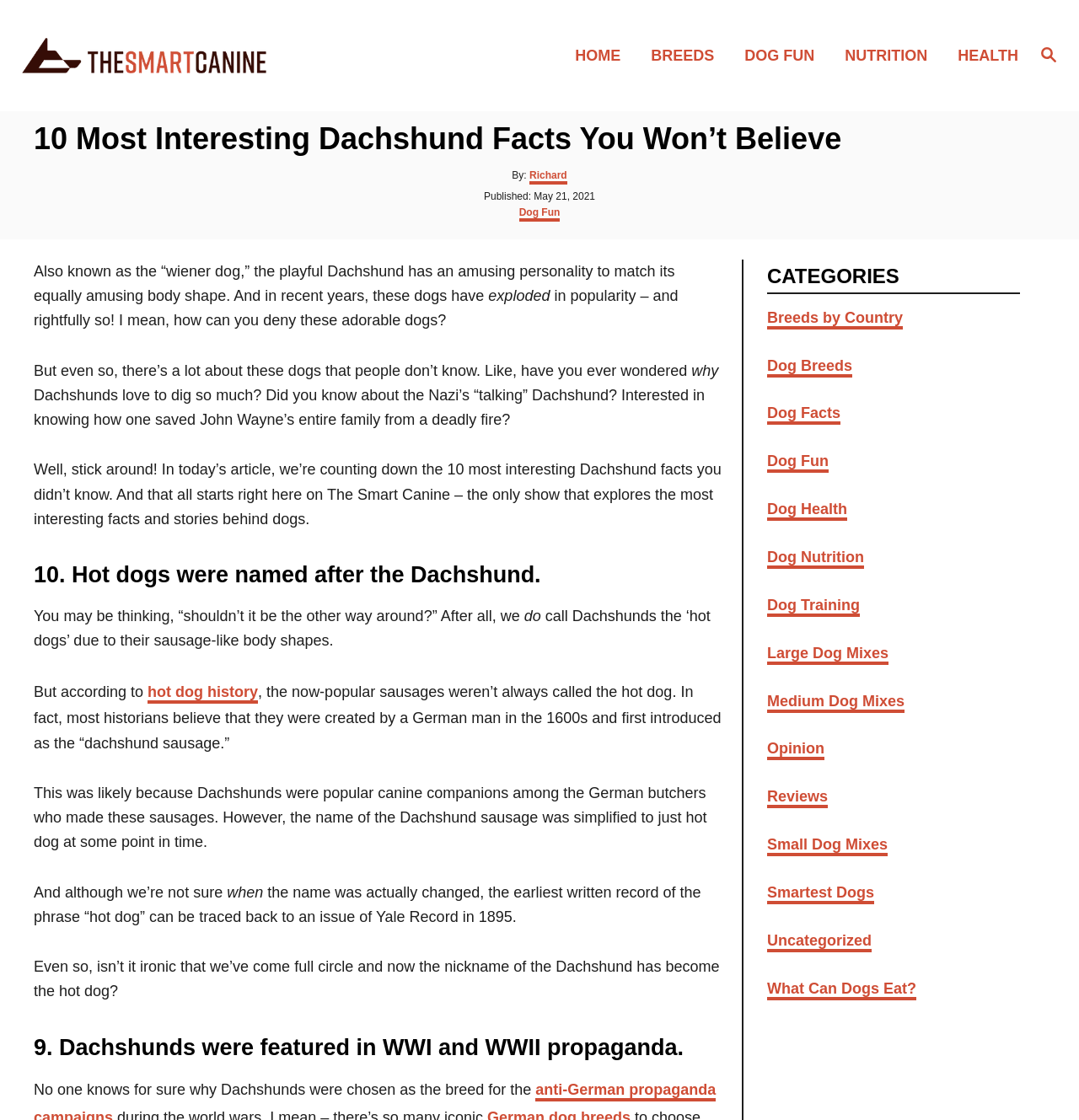Kindly determine the bounding box coordinates for the area that needs to be clicked to execute this instruction: "Search for something".

[0.944, 0.021, 1.0, 0.078]